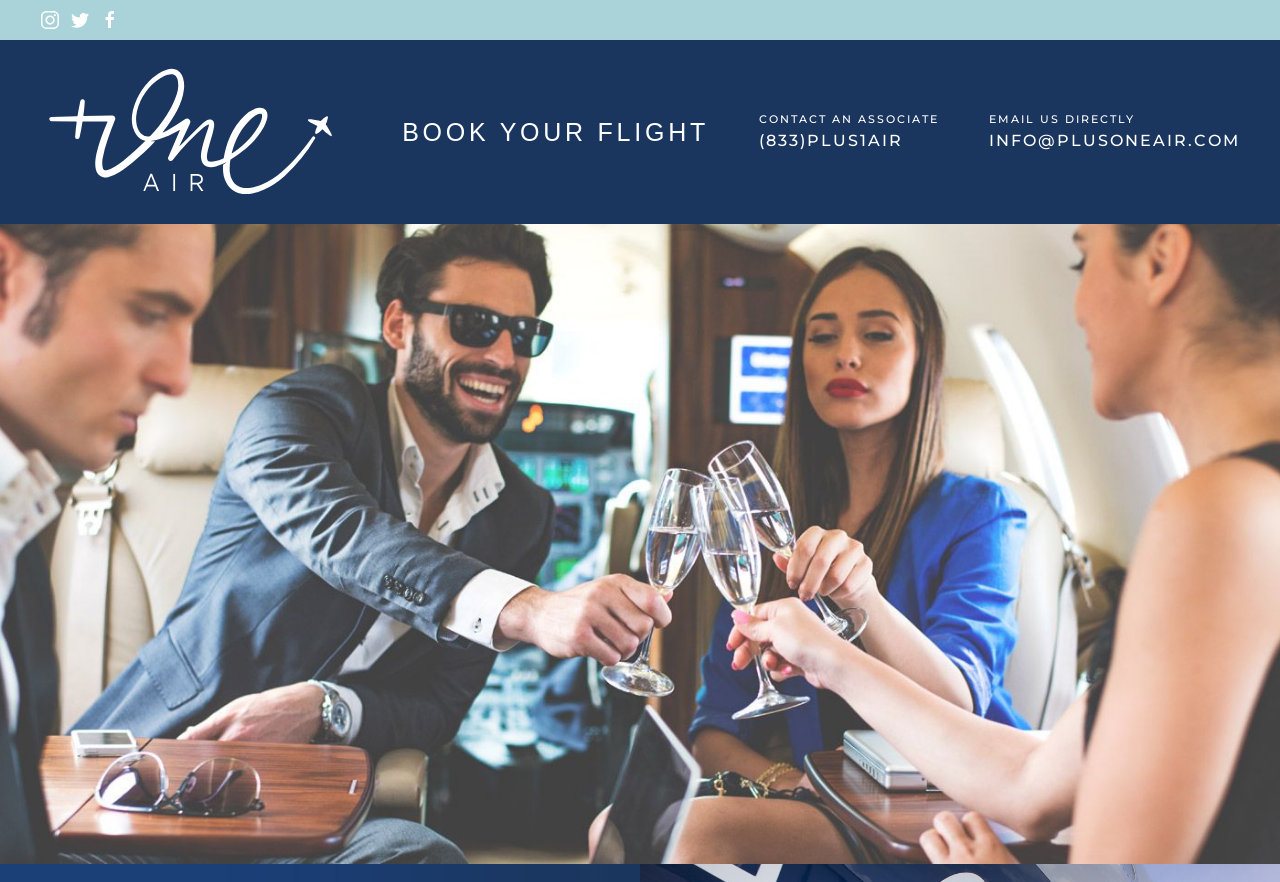Refer to the image and provide an in-depth answer to the question: 
What is the phone number of the company?

The phone number is displayed prominently on the webpage as a heading and a link, making it easily accessible to users who want to contact the company by phone.